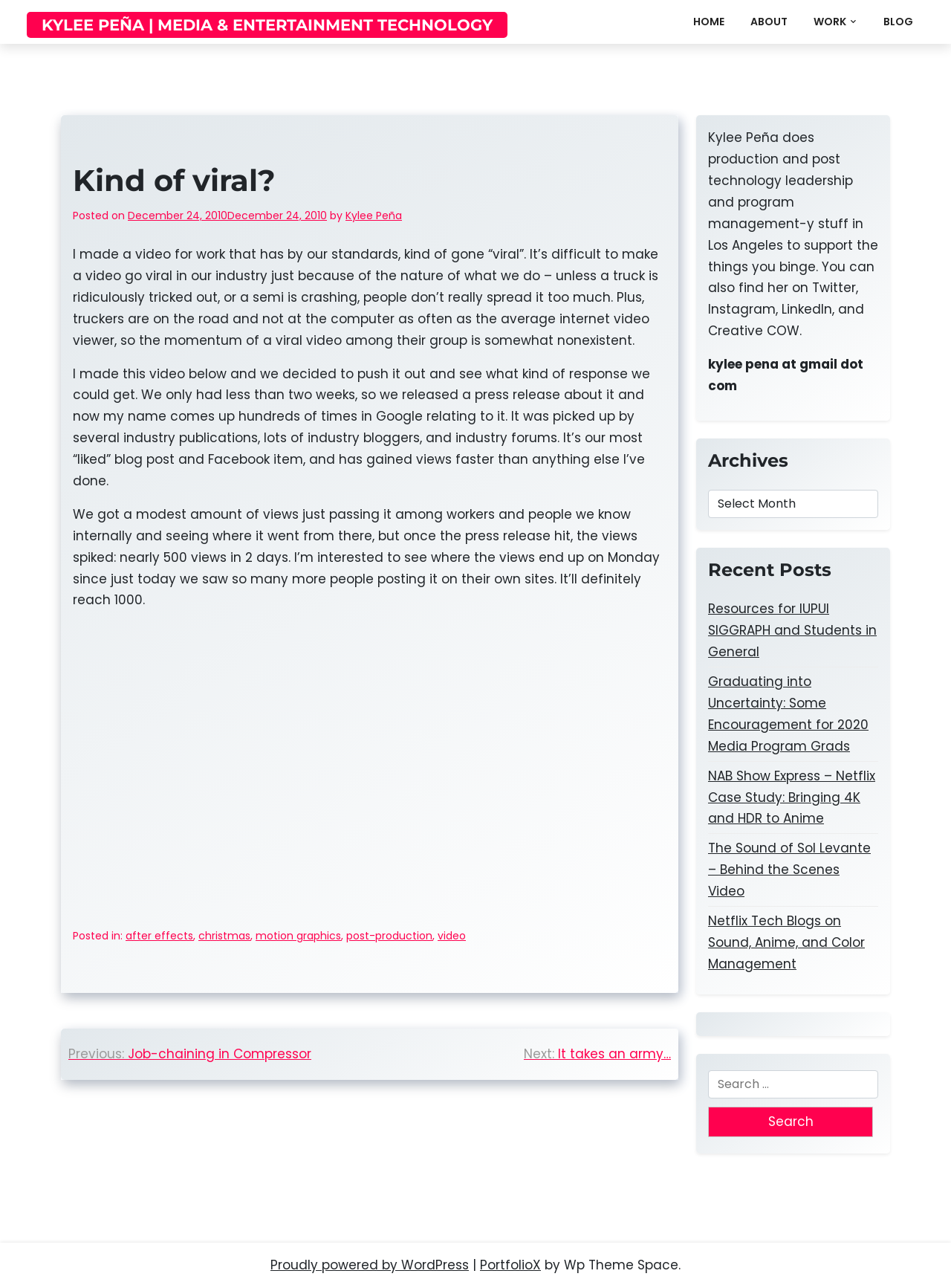Pinpoint the bounding box coordinates of the element to be clicked to execute the instruction: "Click on the HOME link".

[0.729, 0.002, 0.773, 0.033]